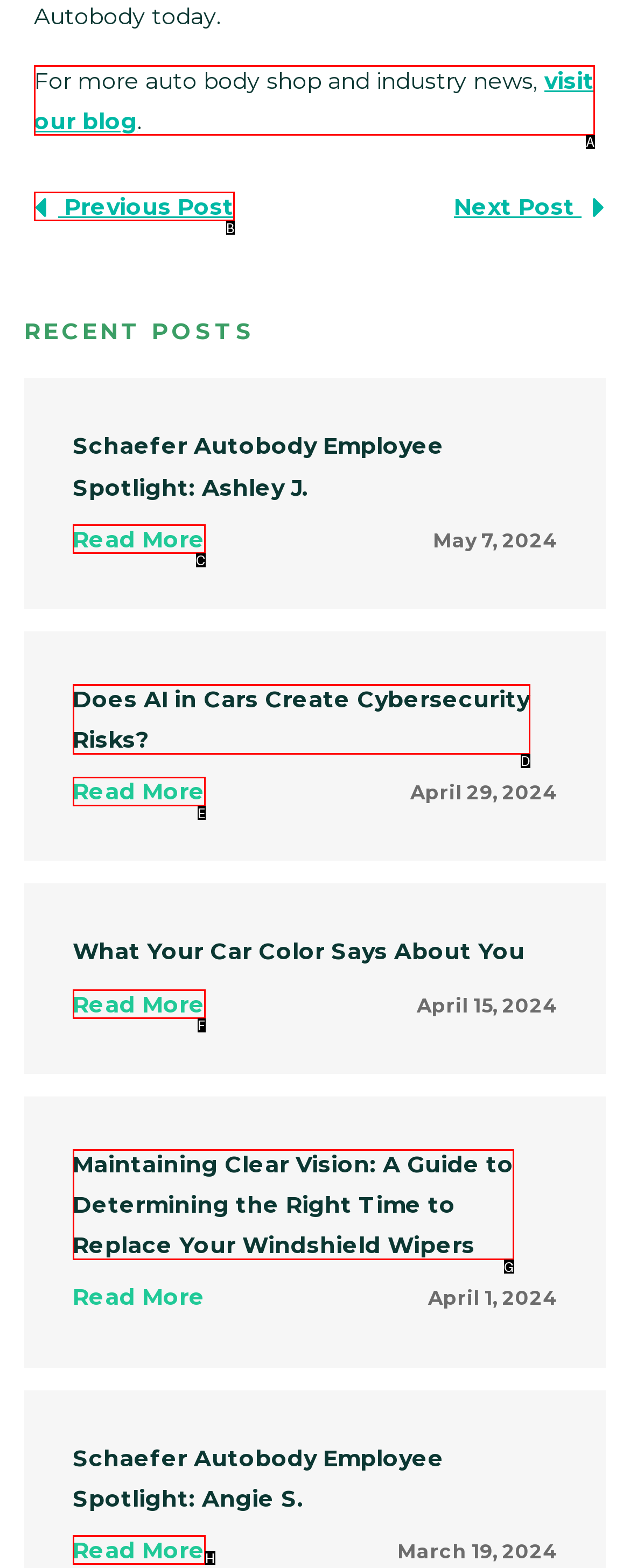Select the option that matches this description: visit our blog
Answer by giving the letter of the chosen option.

A